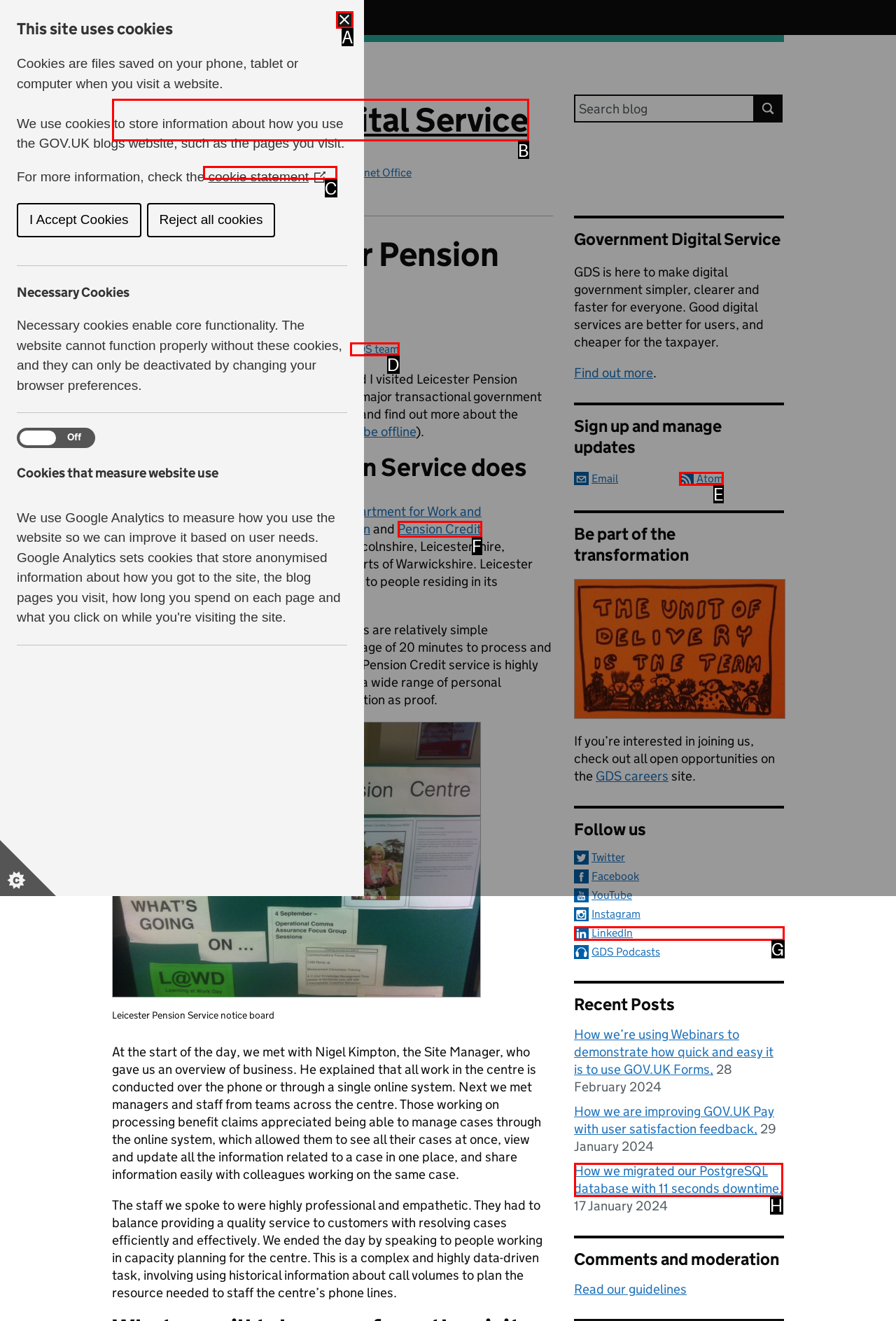Tell me which letter I should select to achieve the following goal: Visit the Government Digital Service blog
Answer with the corresponding letter from the provided options directly.

B